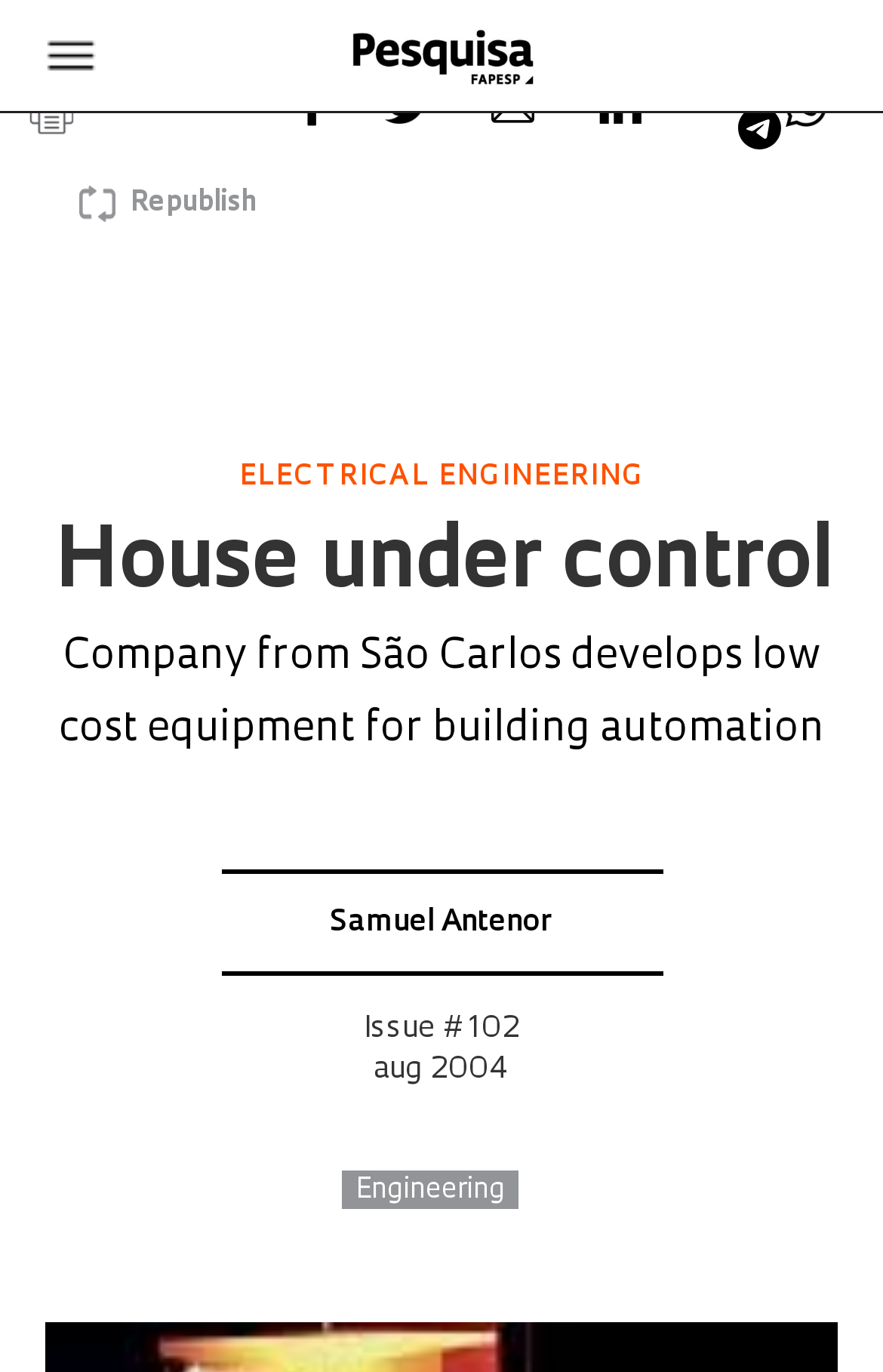Identify the bounding box coordinates of the element that should be clicked to fulfill this task: "Click on the 'IMPRIMIR' link". The coordinates should be provided as four float numbers between 0 and 1, i.e., [left, top, right, bottom].

[0.026, 0.059, 0.092, 0.102]